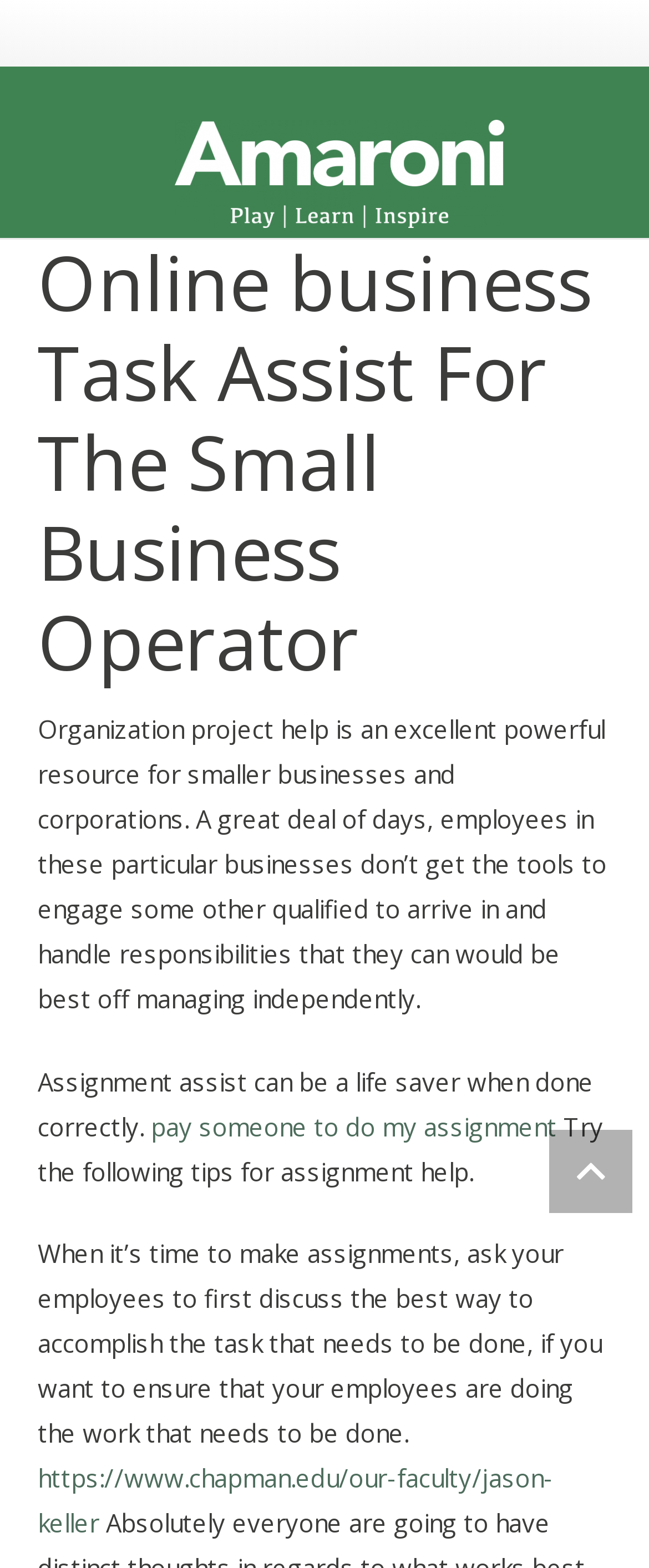How should employees approach assignments?
Please look at the screenshot and answer in one word or a short phrase.

Discuss the best way